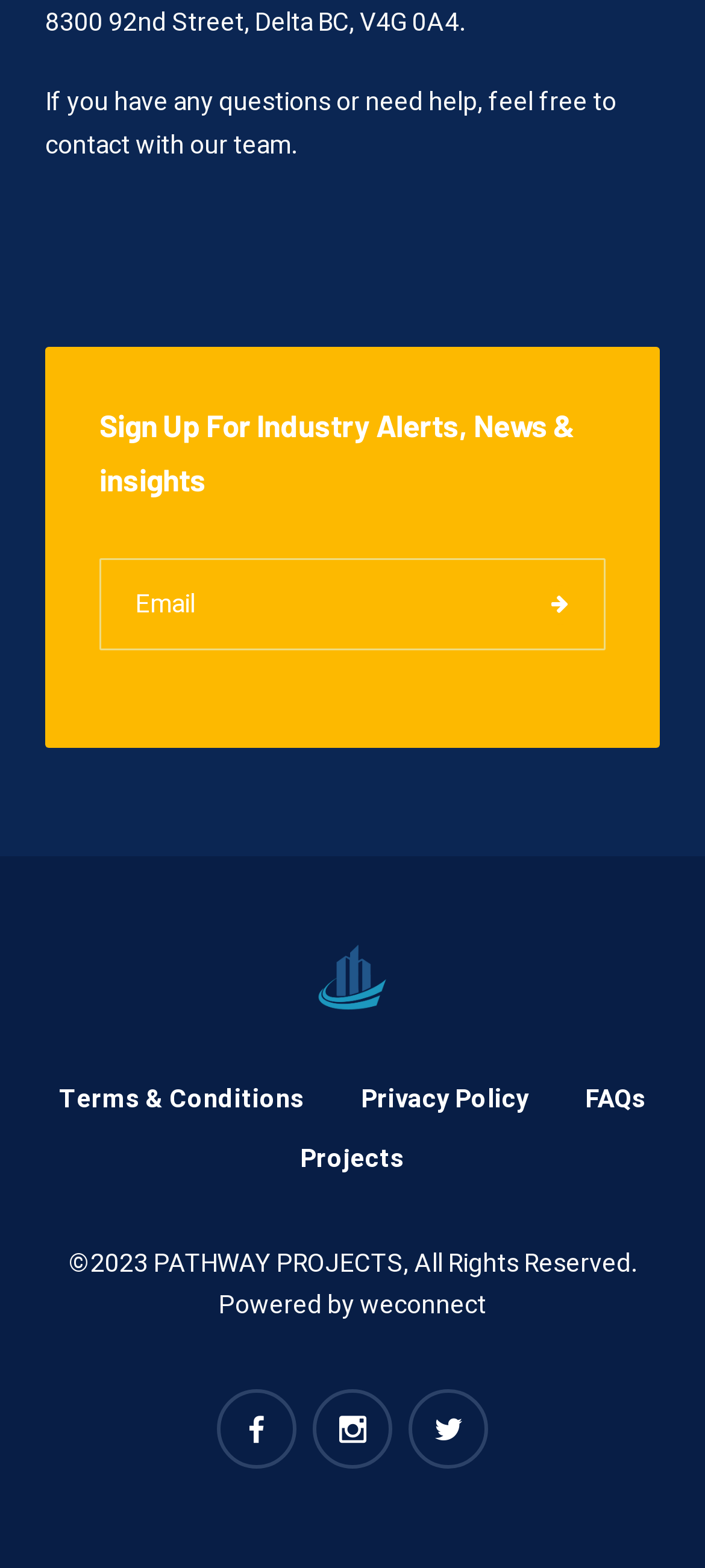What is the purpose of the textbox?
Give a single word or phrase as your answer by examining the image.

To enter email